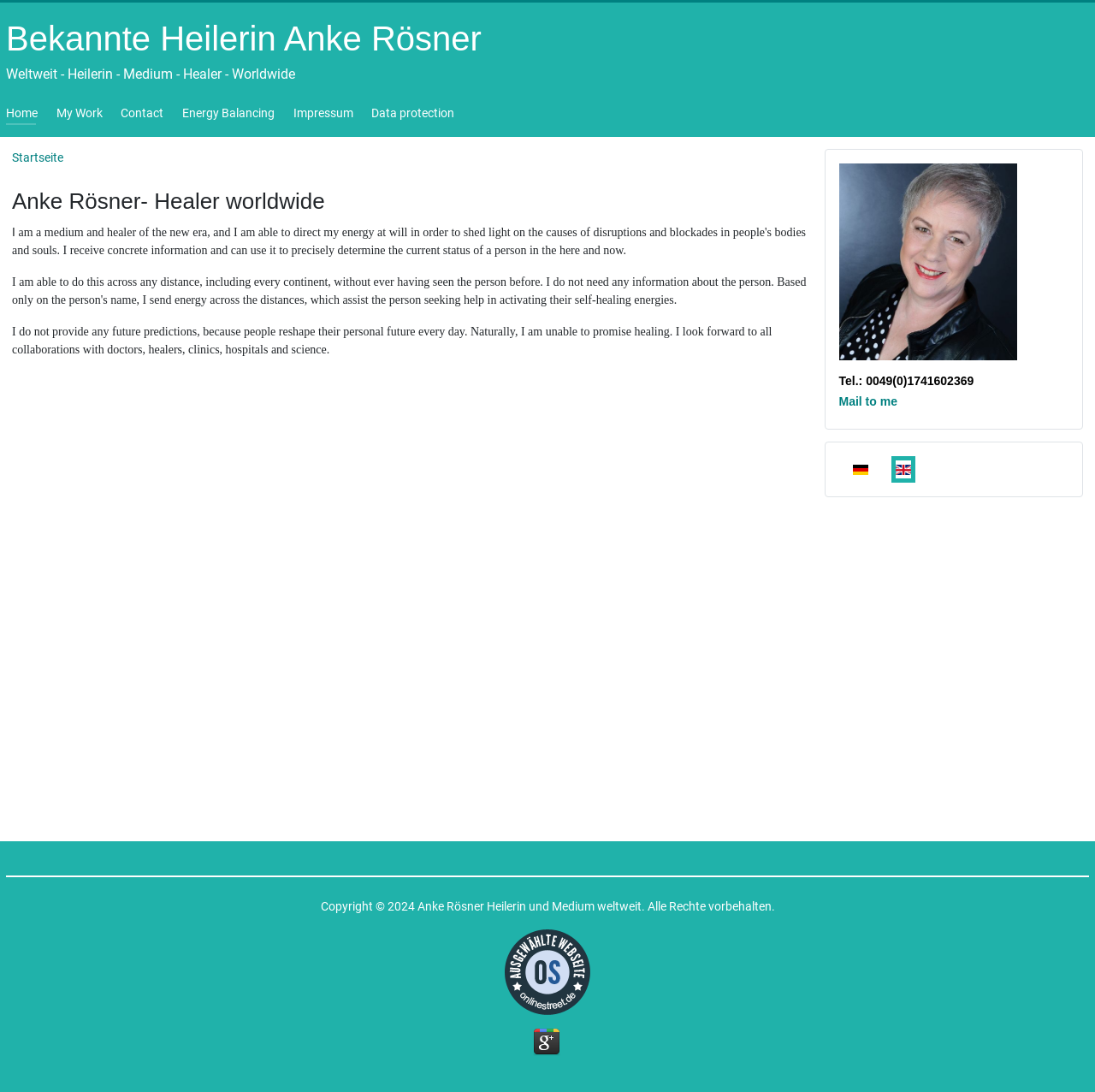Identify the bounding box coordinates for the UI element described as follows: Mail to me. Use the format (top-left x, top-left y, bottom-right x, bottom-right y) and ensure all values are floating point numbers between 0 and 1.

[0.766, 0.361, 0.82, 0.374]